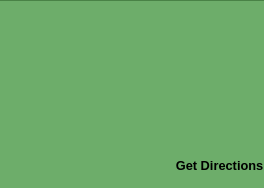Provide a comprehensive description of the image.

The image features a prominently displayed button labeled "Get Directions," set against a vibrant green background. This button serves as a call-to-action for users seeking navigational assistance to various office locations. The design is both eye-catching and functional, encouraging interaction. This button is part of a broader layout that includes links for multiple locations, underscoring the accessibility of services provided by the organization.